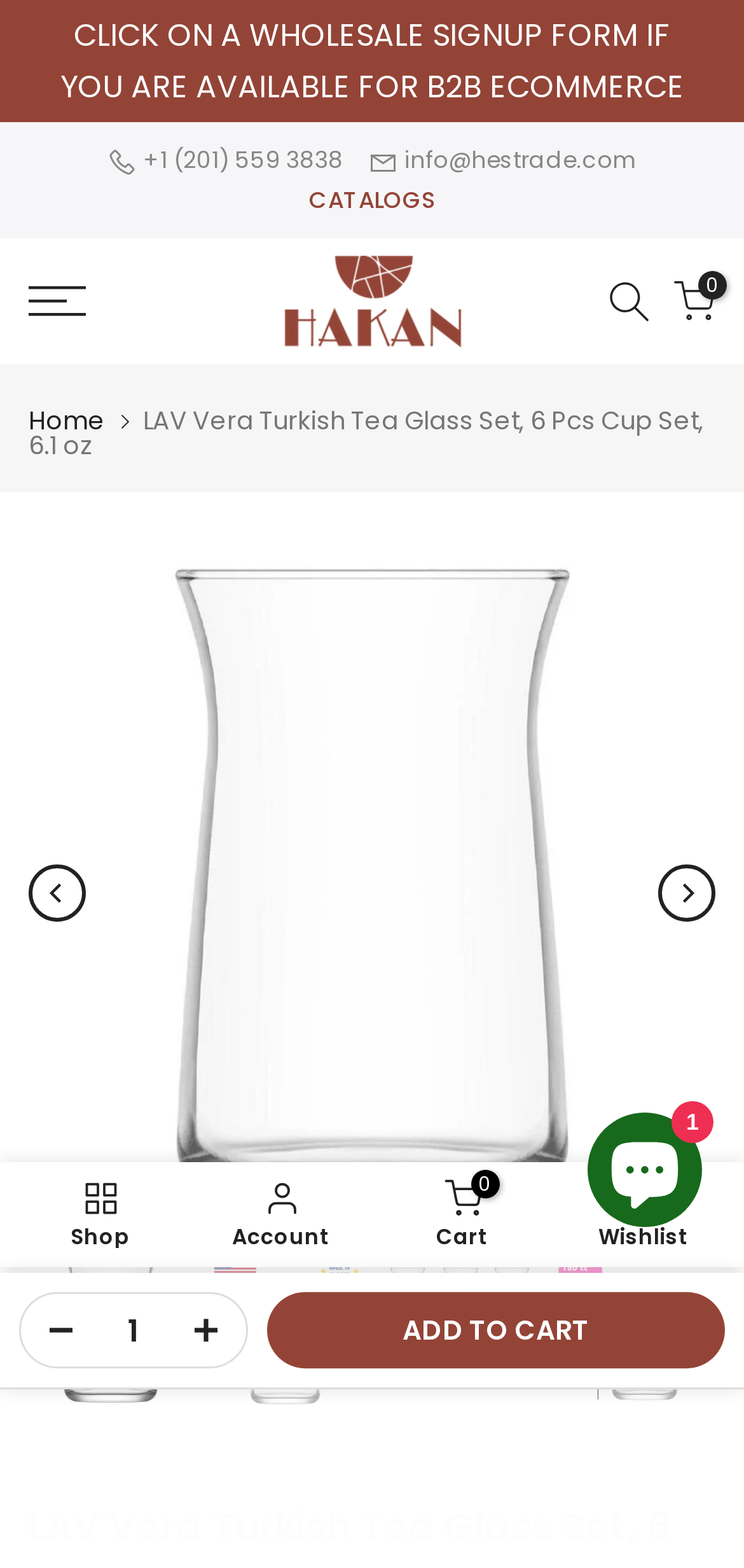Can you show the bounding box coordinates of the region to click on to complete the task described in the instruction: "Open the chat window"?

[0.79, 0.71, 0.944, 0.783]